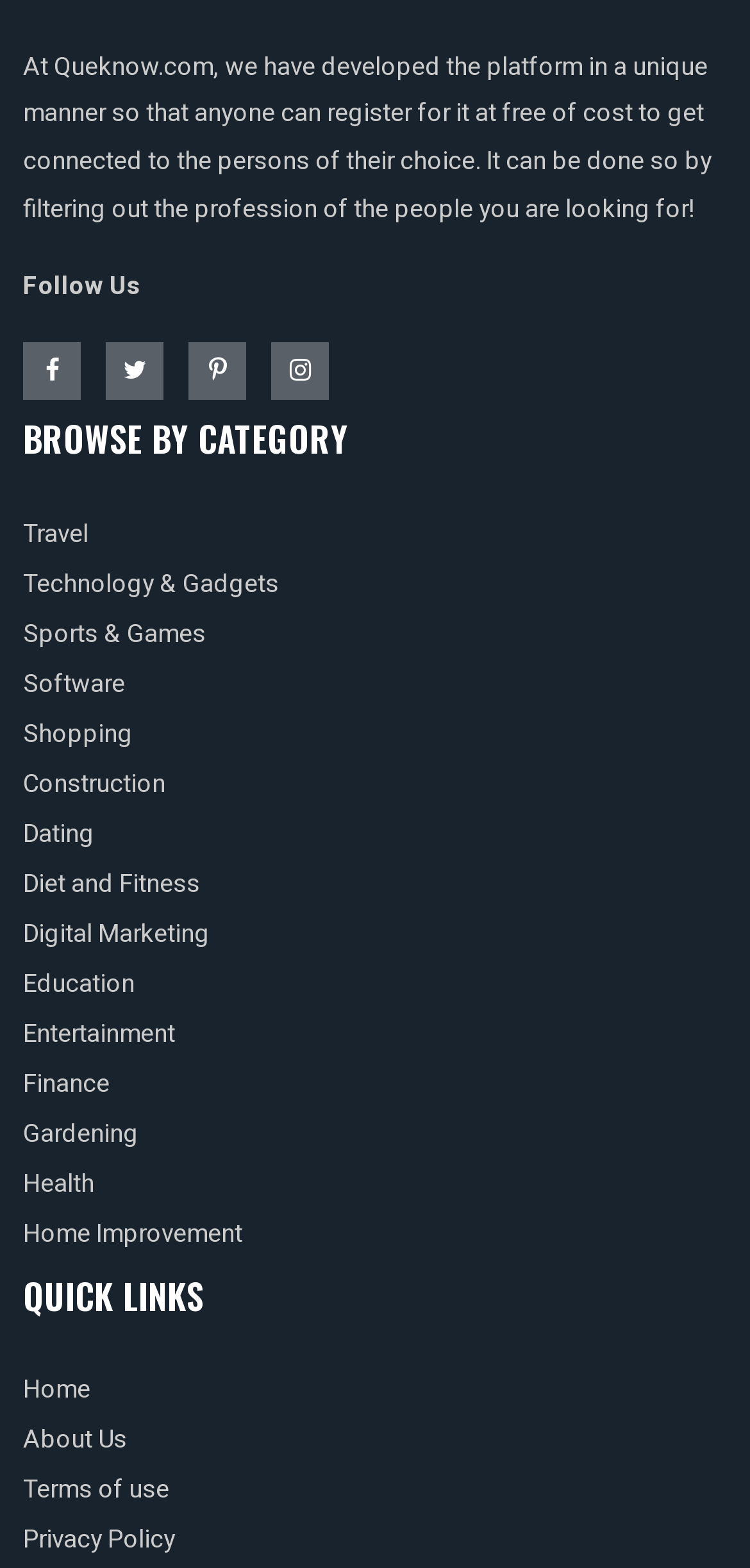Give a one-word or short-phrase answer to the following question: 
How many quick links are available?

4